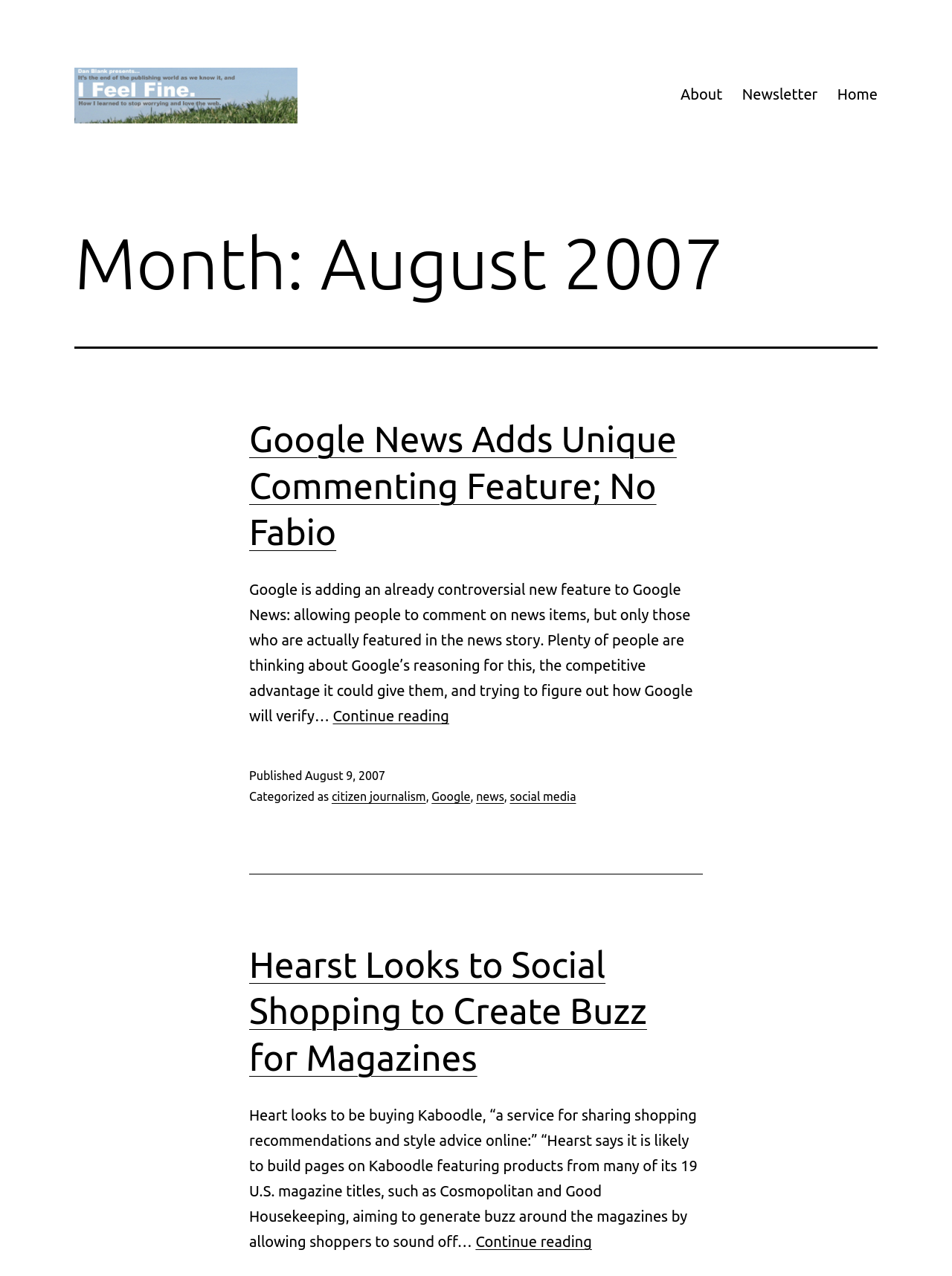Please identify the bounding box coordinates of the element's region that I should click in order to complete the following instruction: "Click on the 'PolarDB for MySQL' link". The bounding box coordinates consist of four float numbers between 0 and 1, i.e., [left, top, right, bottom].

None